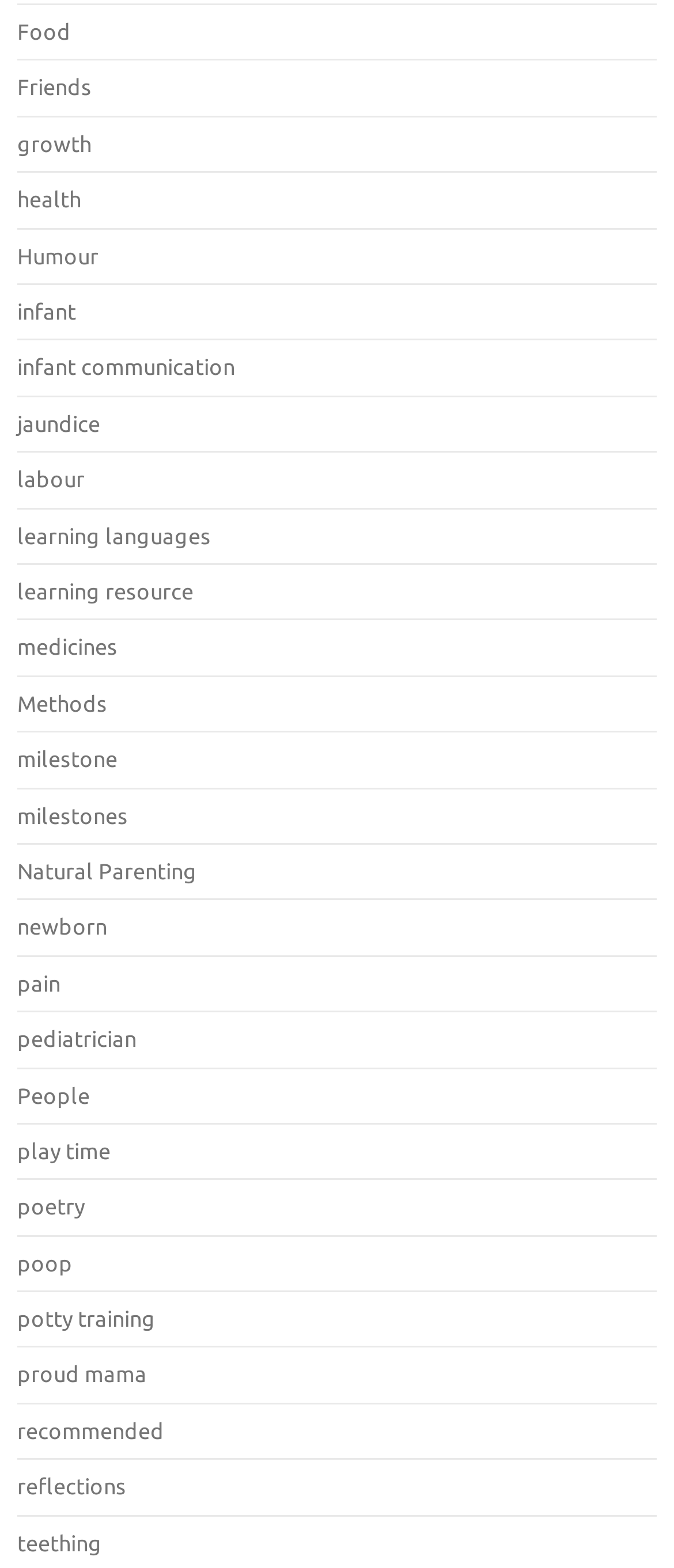Respond with a single word or short phrase to the following question: 
Is there a link related to potty training?

Yes